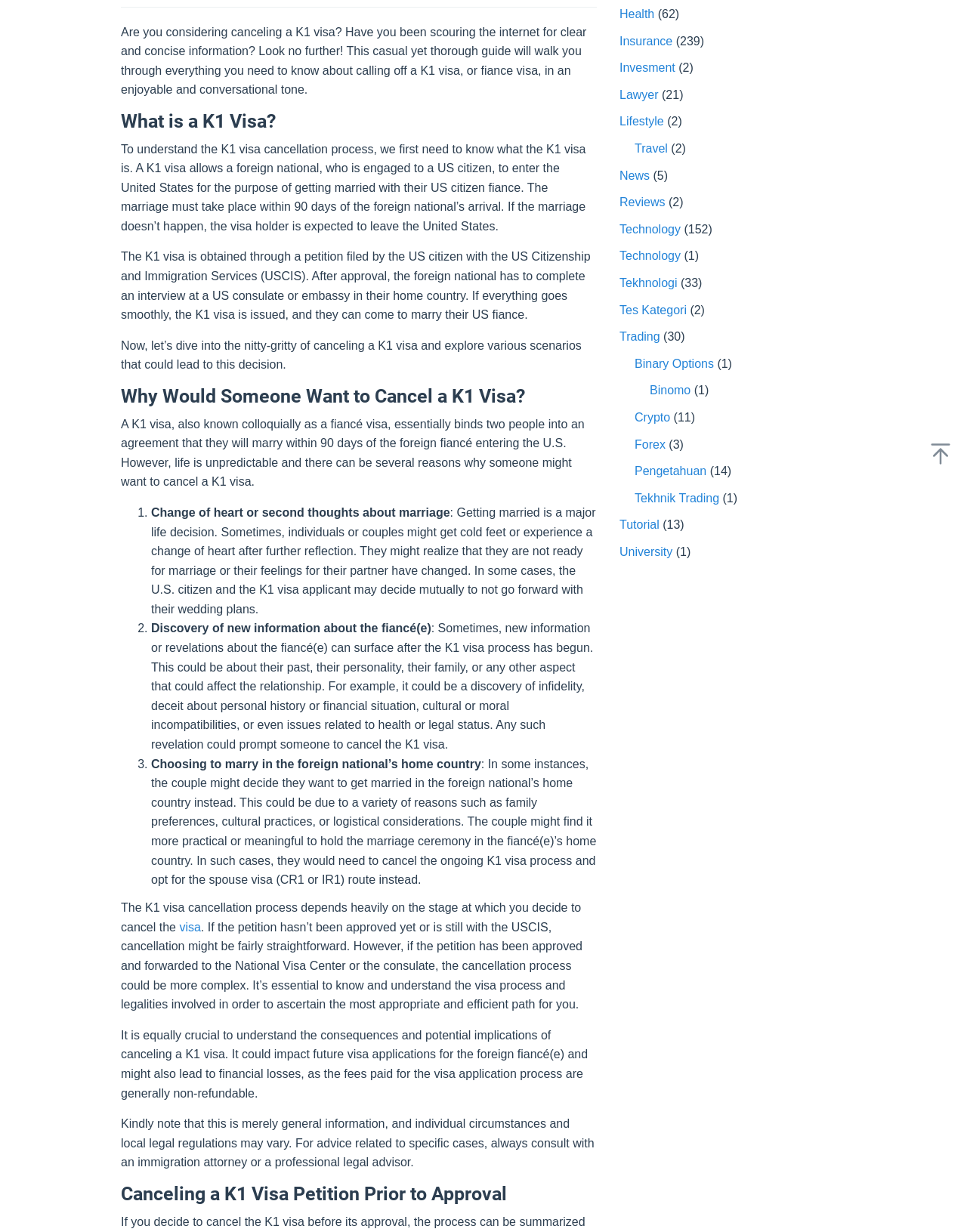Identify the bounding box coordinates for the UI element described by the following text: "Tekhnik Trading". Provide the coordinates as four float numbers between 0 and 1, in the format [left, top, right, bottom].

[0.656, 0.399, 0.744, 0.409]